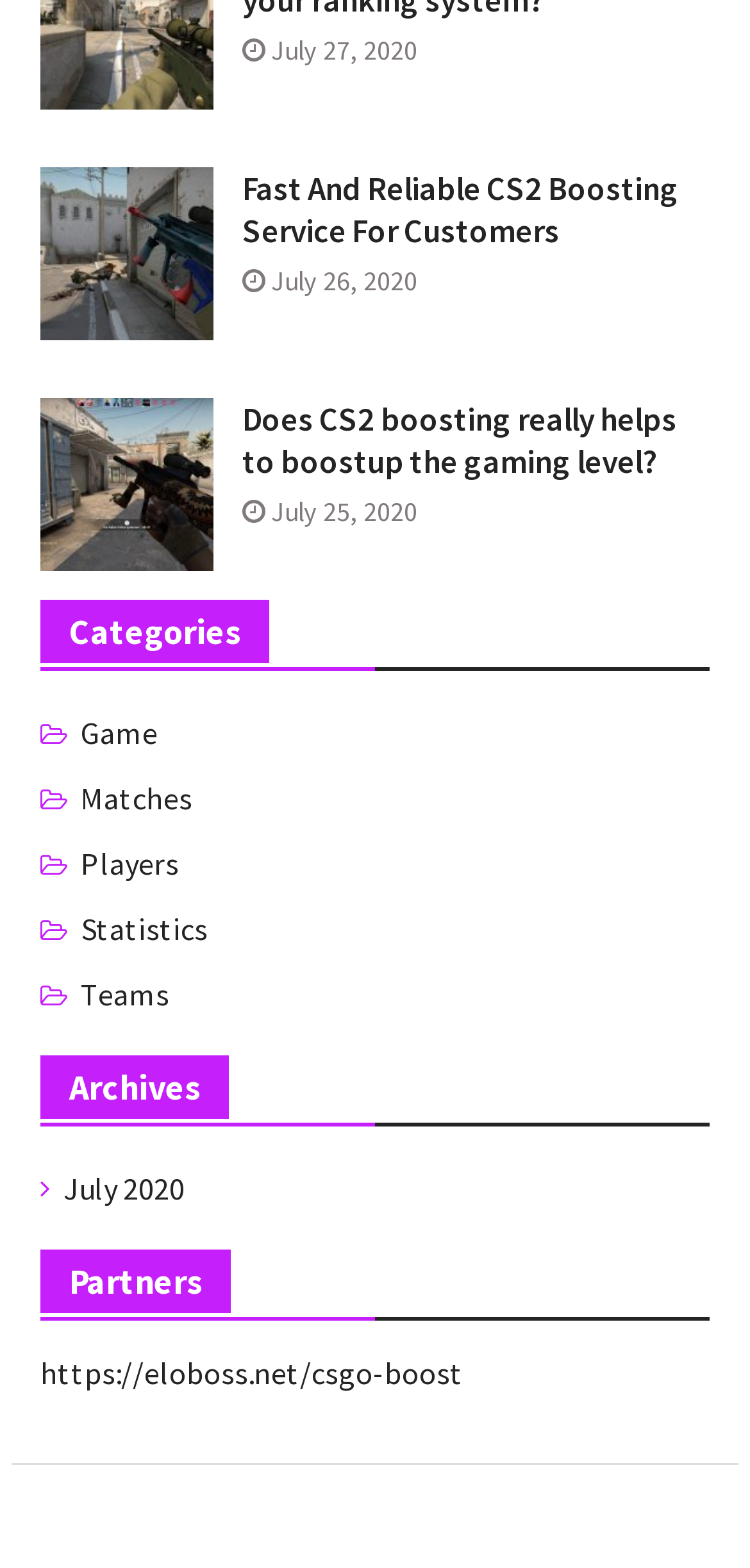How many categories are listed?
Provide an in-depth answer to the question, covering all aspects.

I counted the number of links under the 'Categories' heading, which are 'Game', 'Matches', 'Players', 'Statistics', and 'Teams', so there are 5 categories listed.